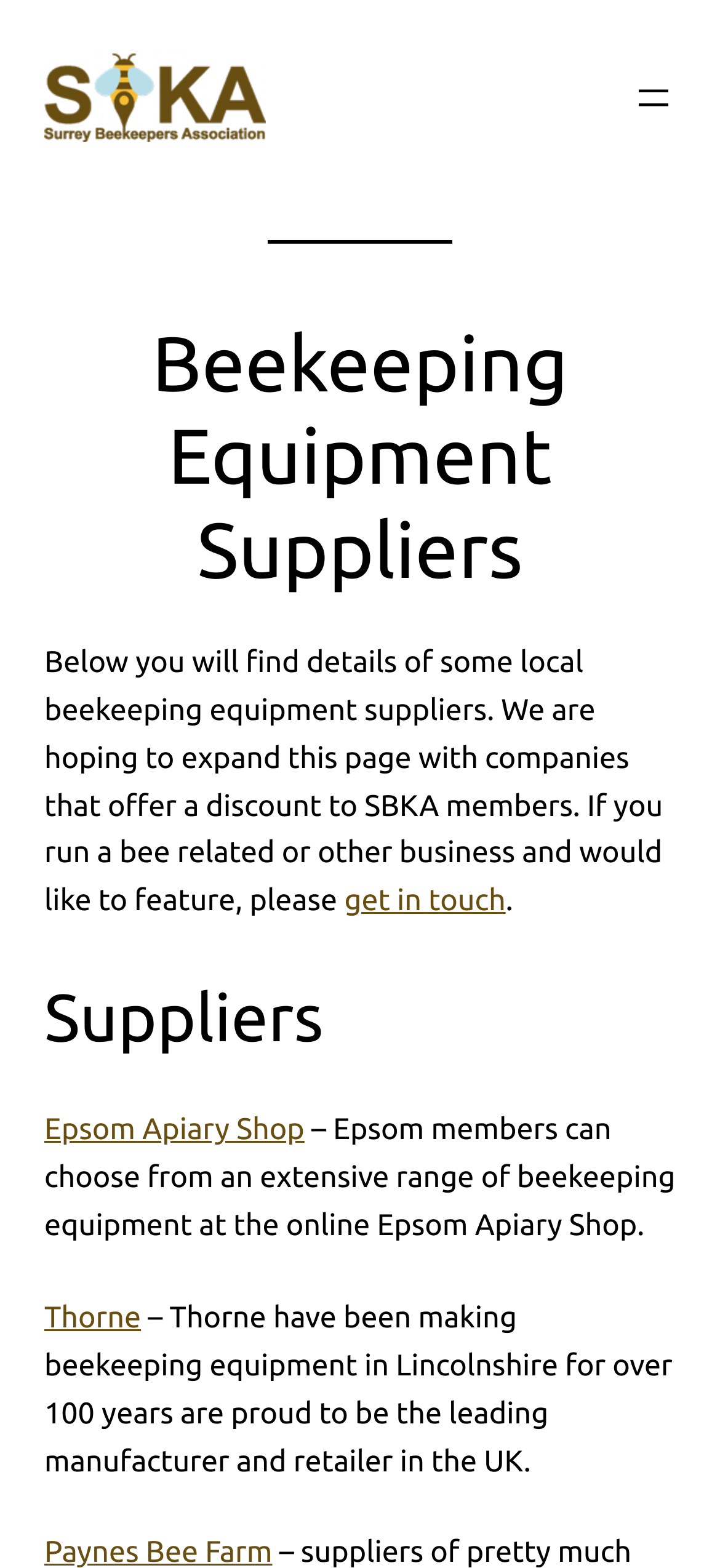Determine the bounding box coordinates (top-left x, top-left y, bottom-right x, bottom-right y) of the UI element described in the following text: Epsom Apiary Shop

[0.062, 0.711, 0.423, 0.732]